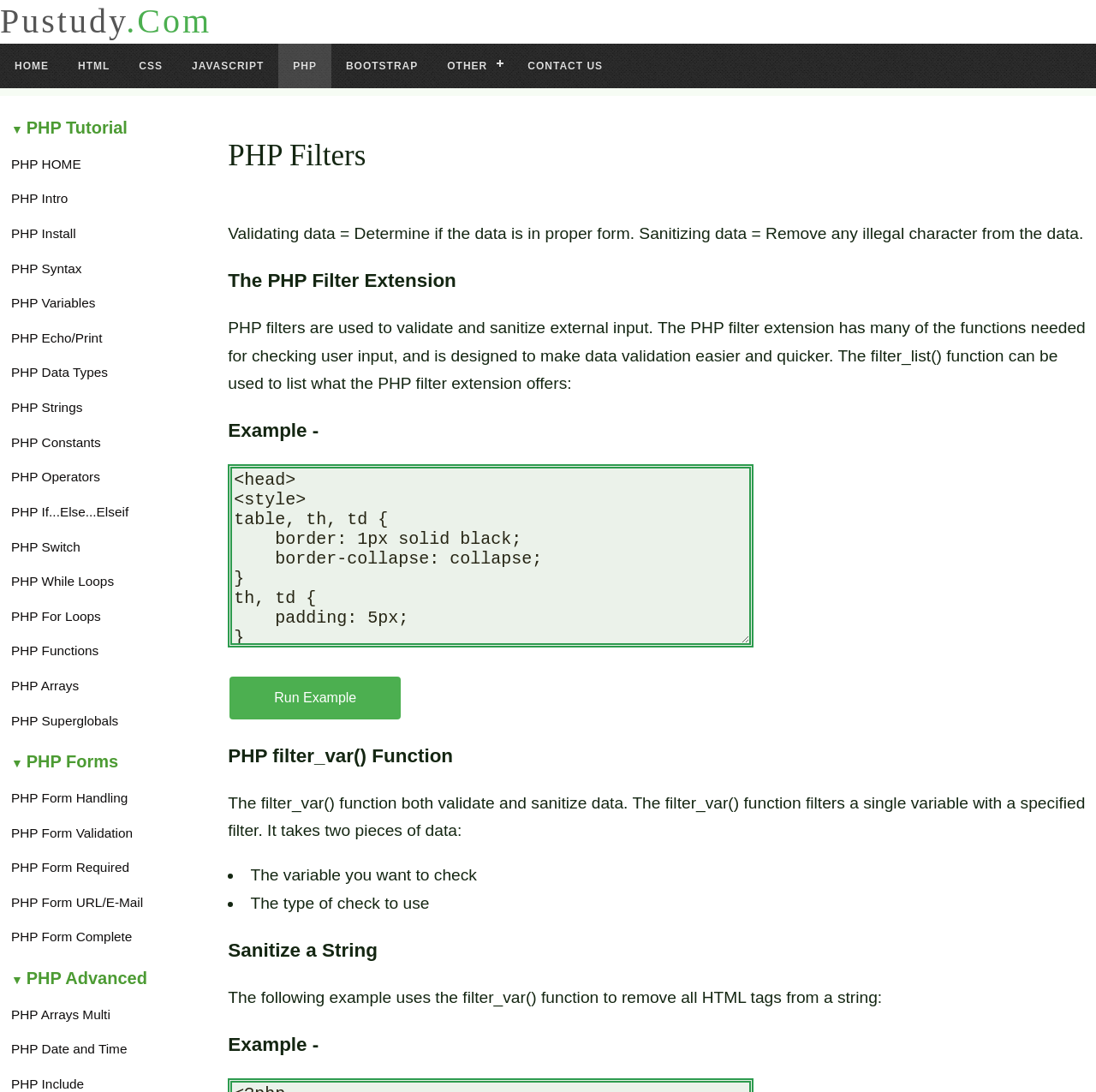Identify the bounding box coordinates of the area that should be clicked in order to complete the given instruction: "Enter text in the input field". The bounding box coordinates should be four float numbers between 0 and 1, i.e., [left, top, right, bottom].

[0.208, 0.425, 0.688, 0.593]